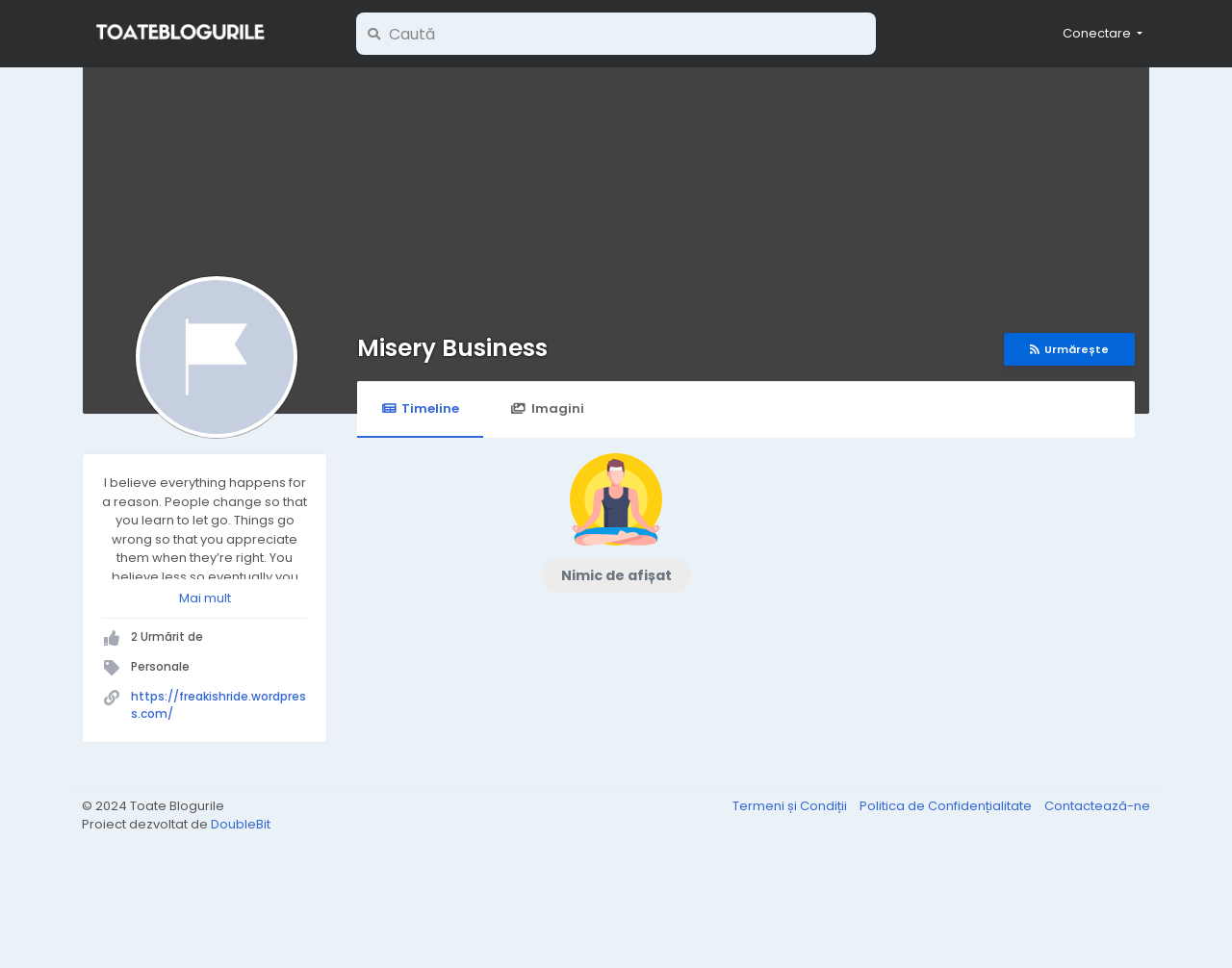Provide the bounding box coordinates of the HTML element described as: "Politica de Confidențialitate". The bounding box coordinates should be four float numbers between 0 and 1, i.e., [left, top, right, bottom].

[0.69, 0.823, 0.84, 0.841]